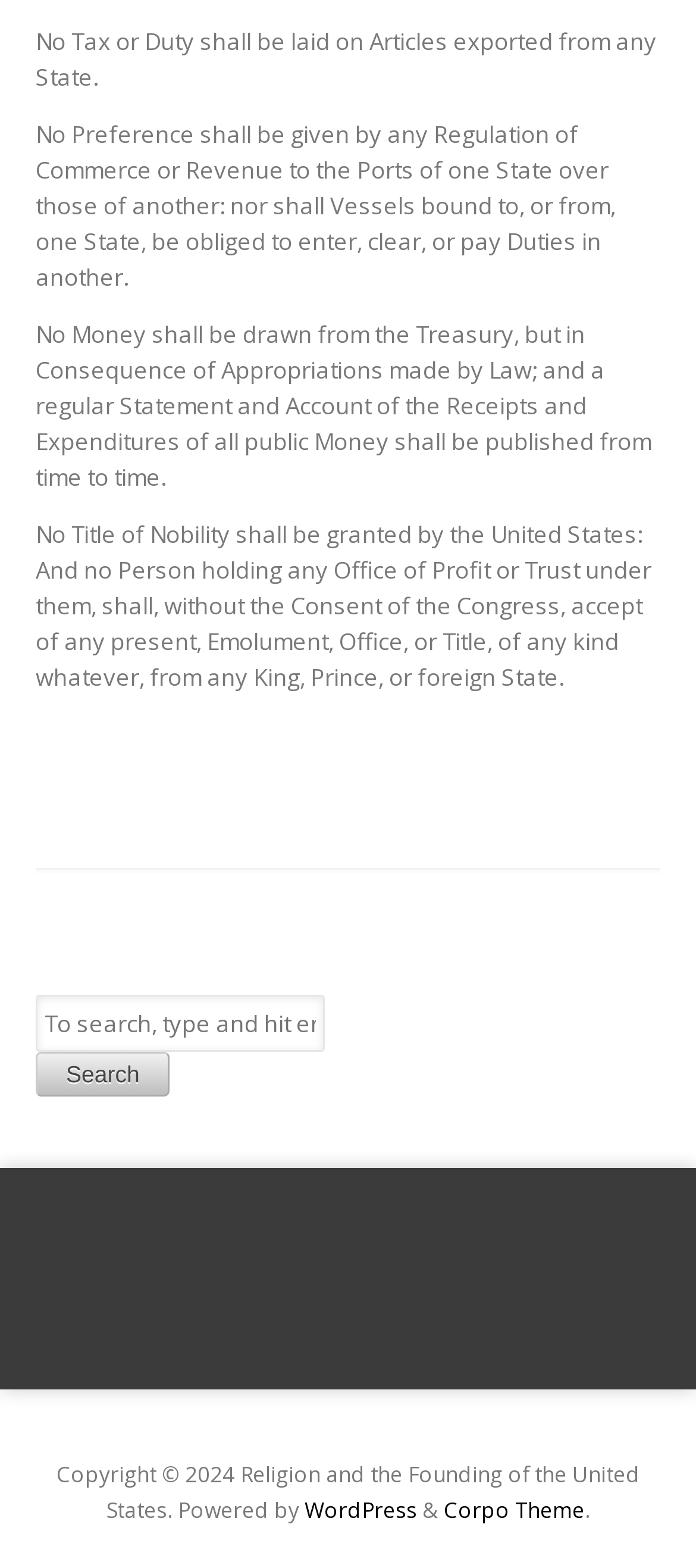What is the purpose of the textbox?
Look at the image and answer the question using a single word or phrase.

To search